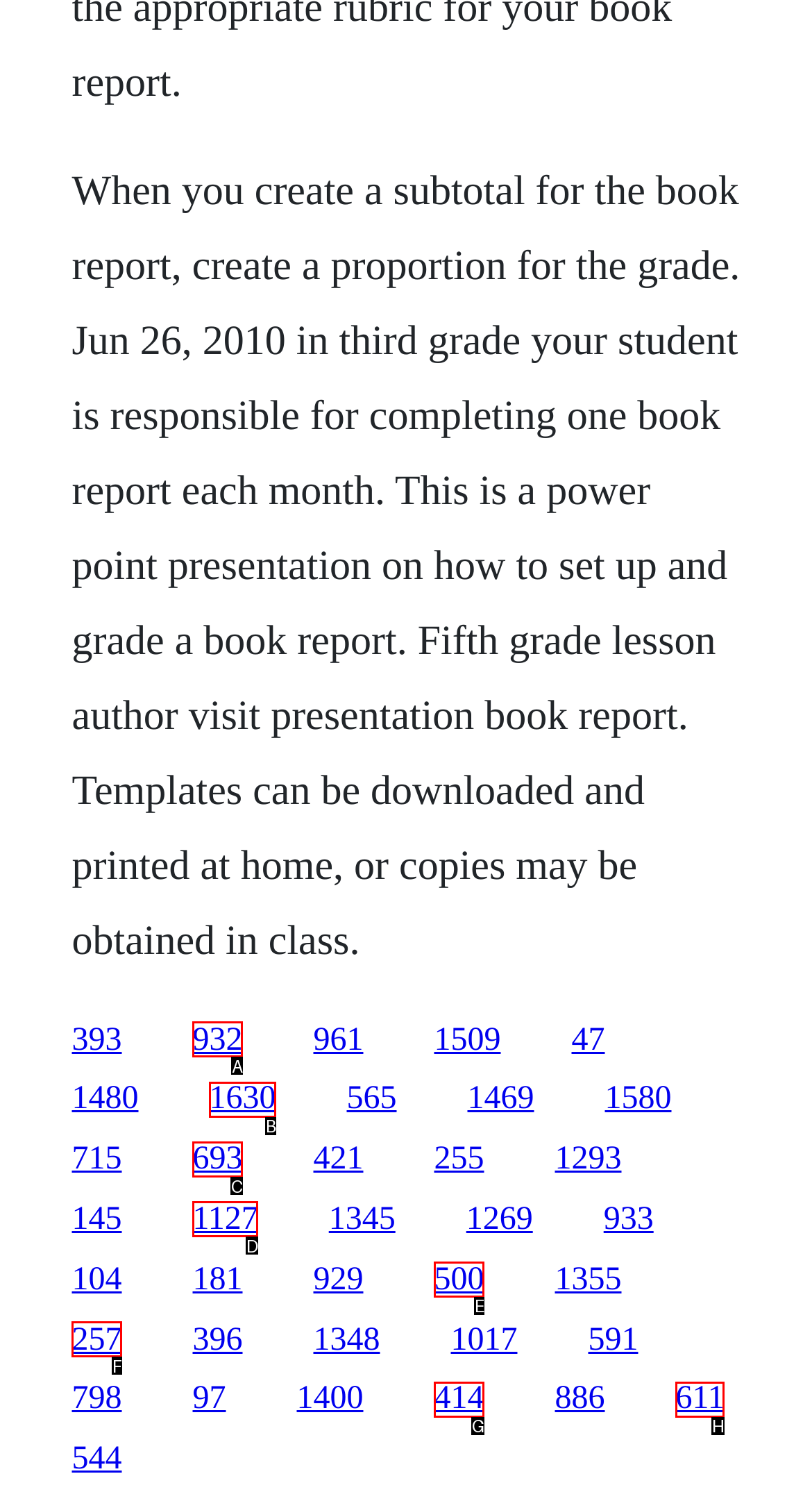Please identify the UI element that matches the description: Curriculum Vitae
Respond with the letter of the correct option.

None